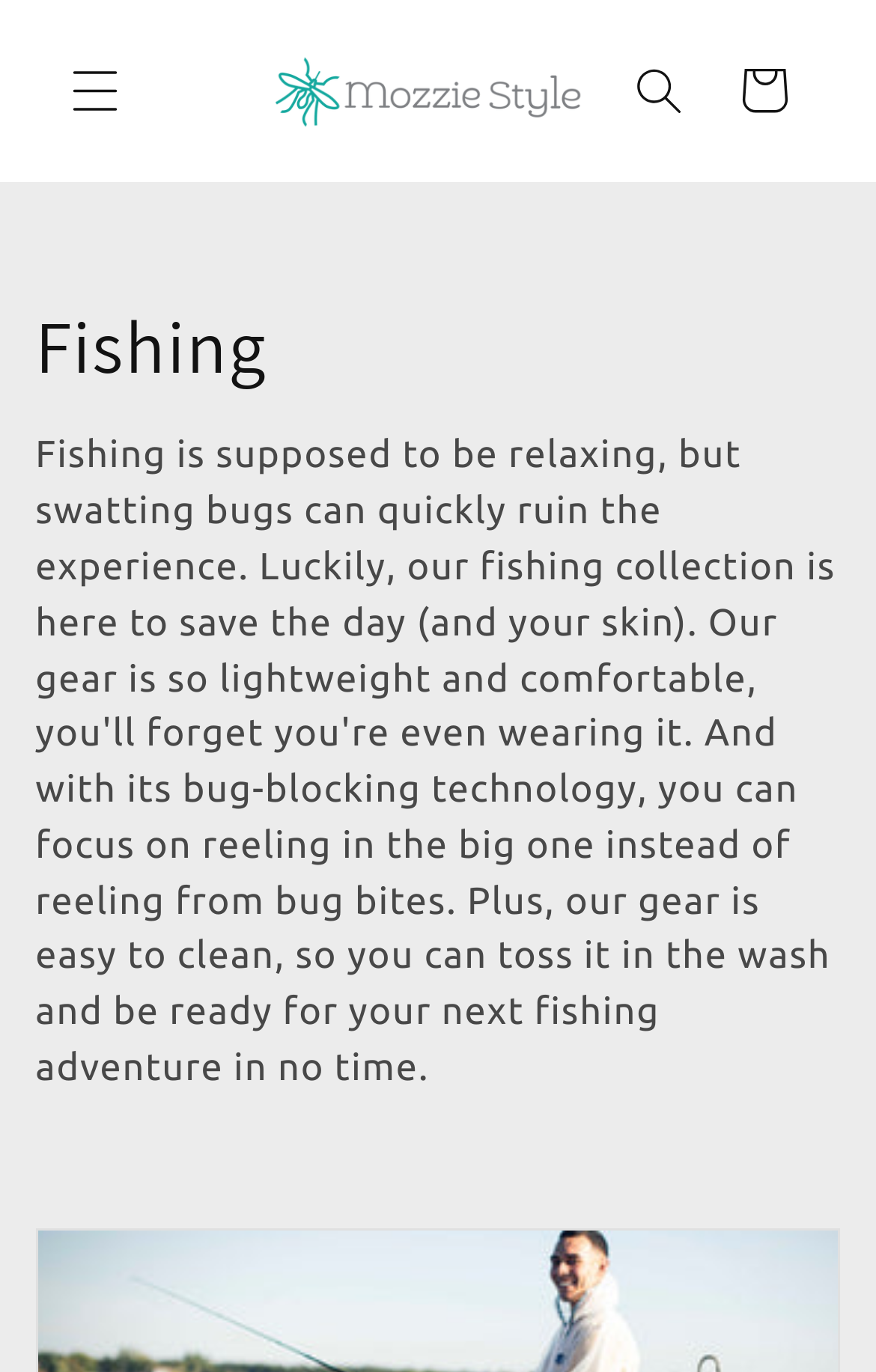Identify the bounding box for the UI element described as: "Carrello". The coordinates should be four float numbers between 0 and 1, i.e., [left, top, right, bottom].

[0.812, 0.028, 0.93, 0.104]